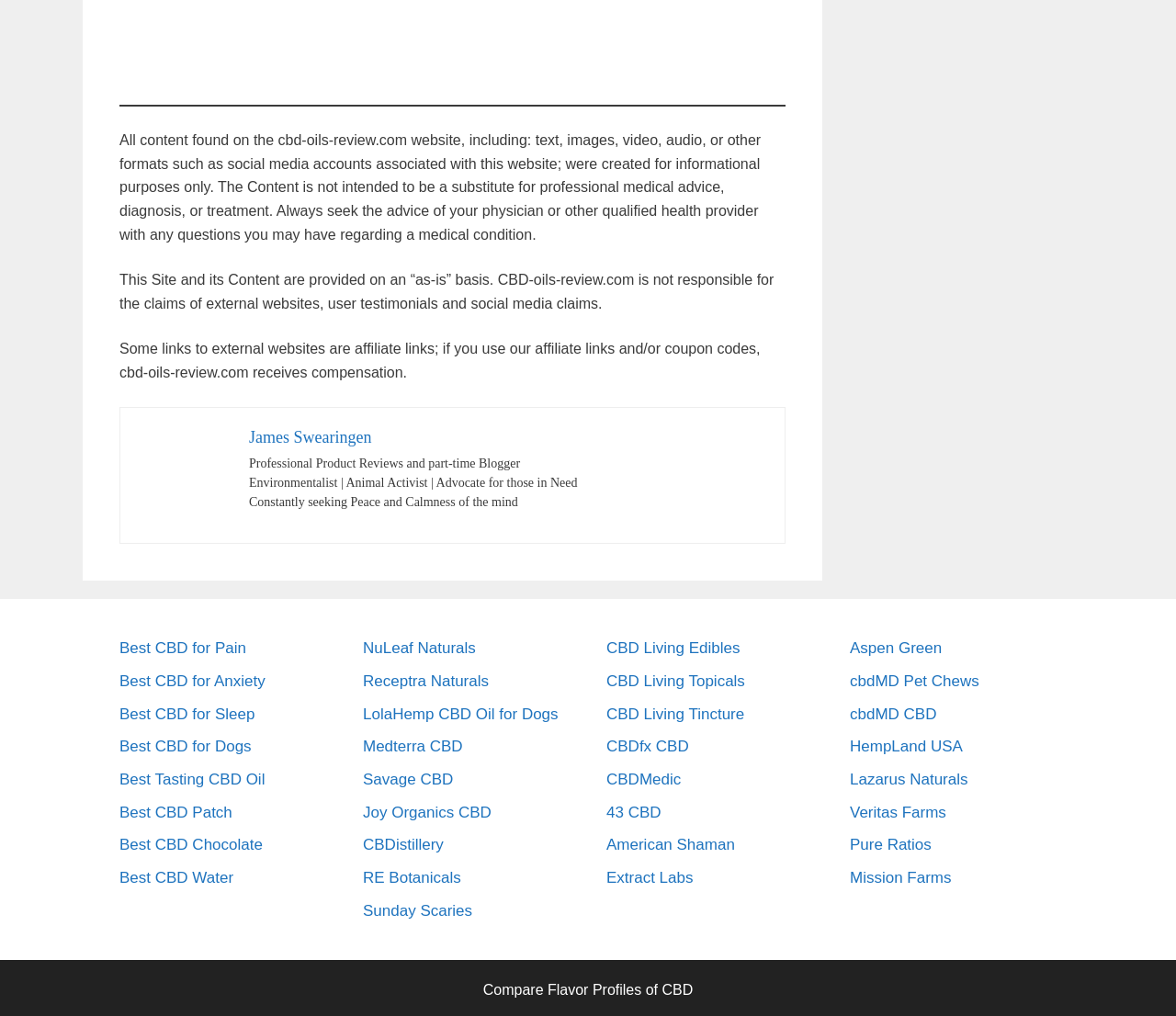Find the bounding box coordinates for the area that must be clicked to perform this action: "Learn about CBD Living Edibles".

[0.516, 0.629, 0.629, 0.647]